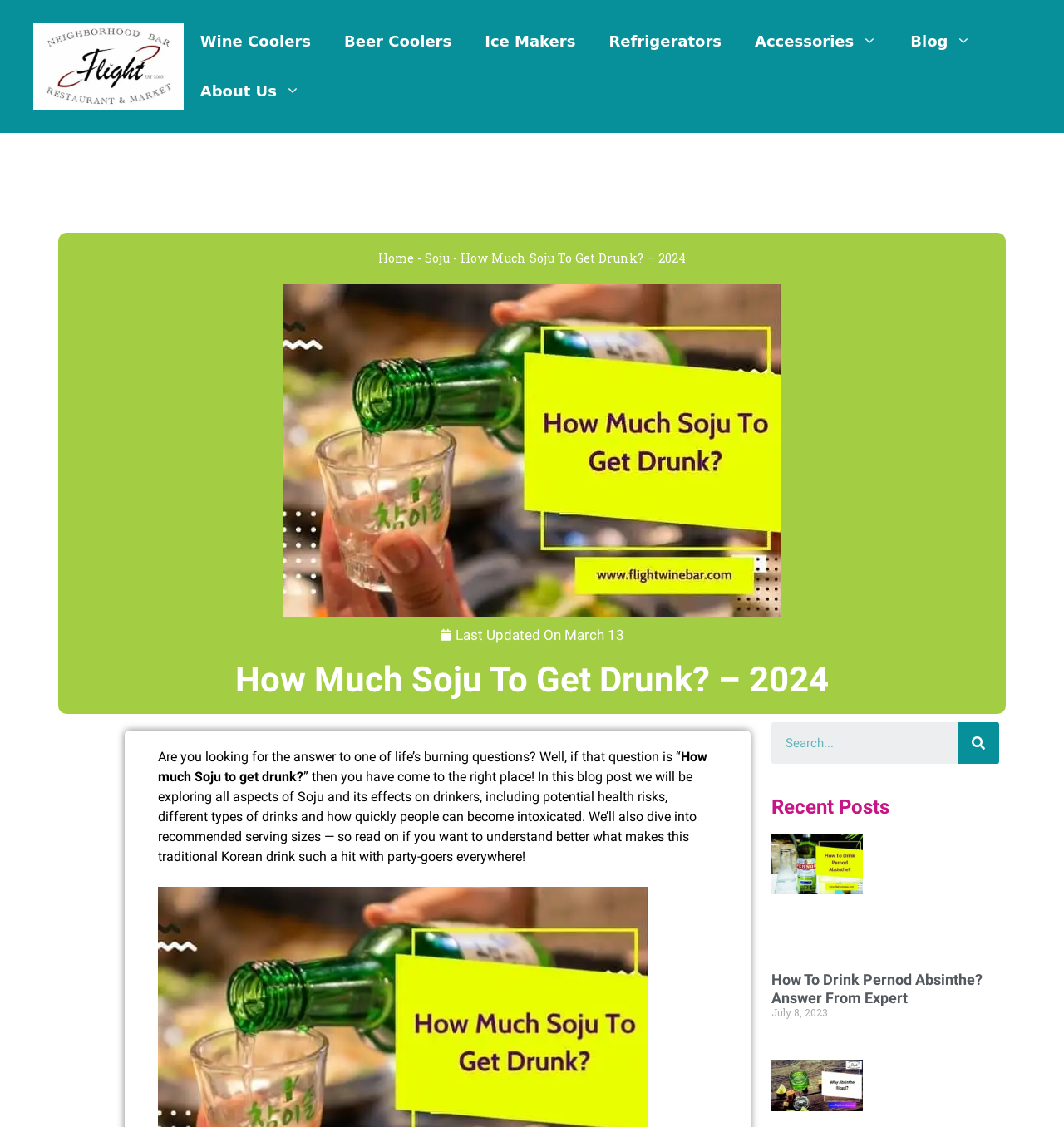Please identify the bounding box coordinates of the element's region that I should click in order to complete the following instruction: "Click on Flight Wine Bar". The bounding box coordinates consist of four float numbers between 0 and 1, i.e., [left, top, right, bottom].

[0.031, 0.051, 0.172, 0.066]